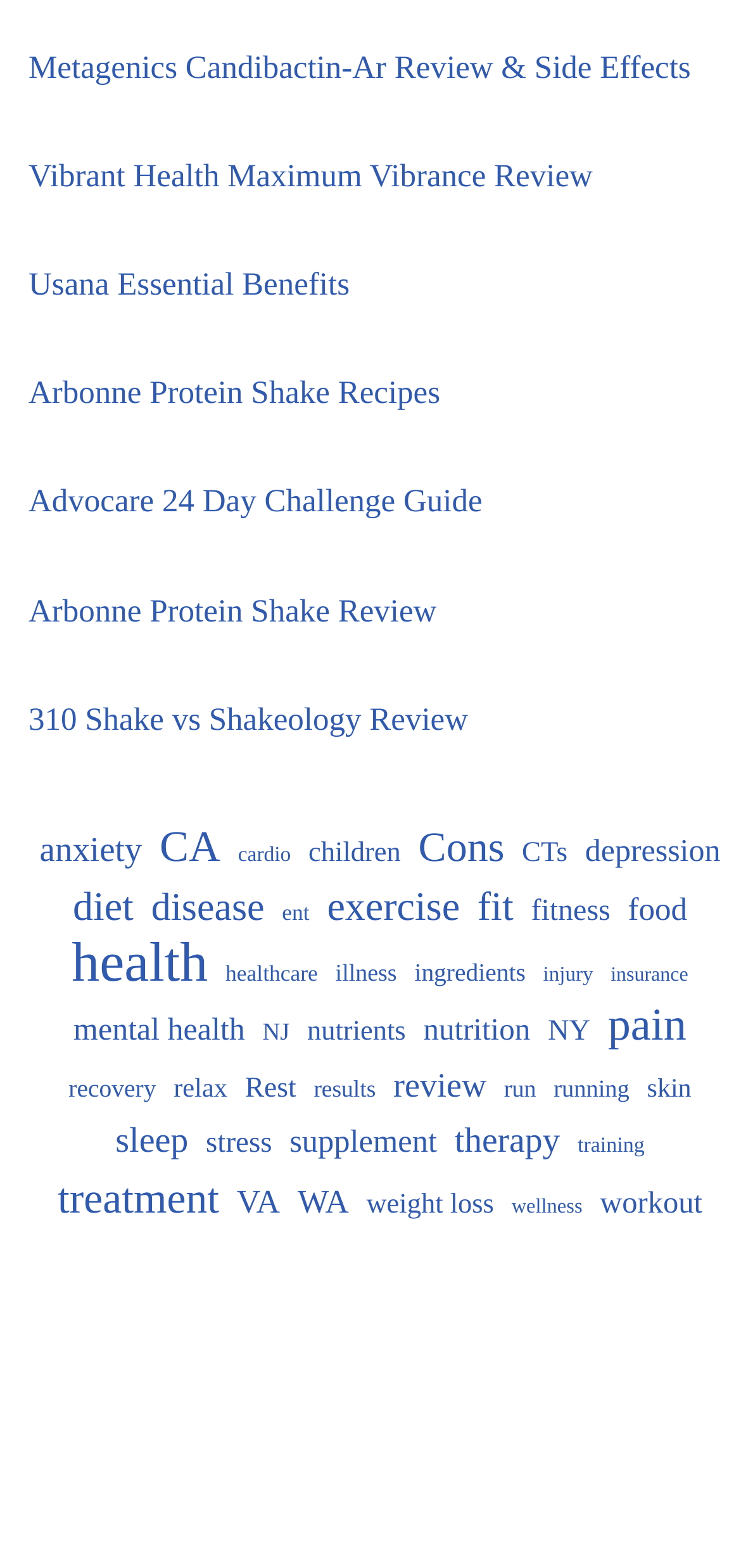Using the element description: "NJ", determine the bounding box coordinates for the specified UI element. The coordinates should be four float numbers between 0 and 1, [left, top, right, bottom].

[0.354, 0.643, 0.391, 0.676]